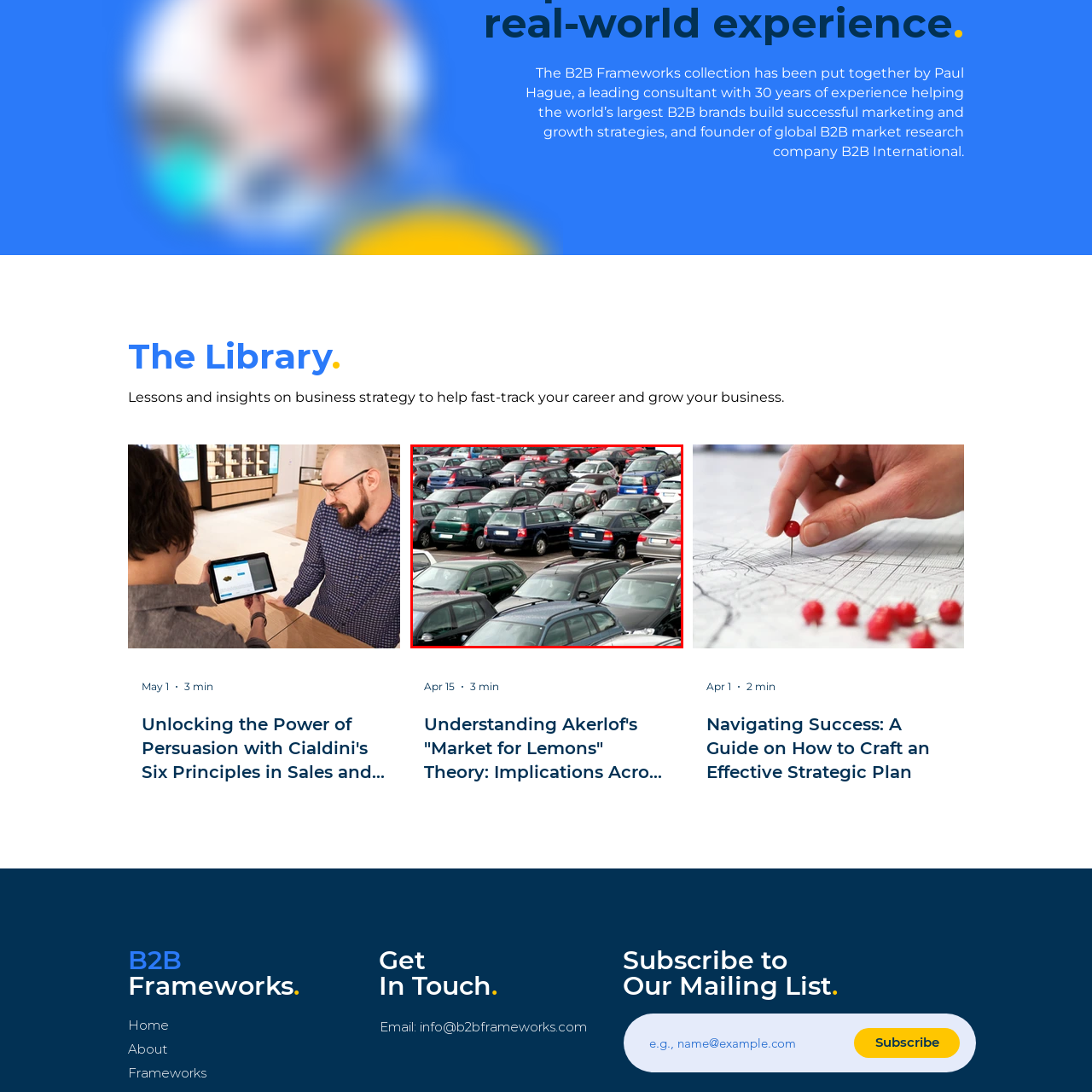Please examine the image within the red bounding box and provide an answer to the following question using a single word or phrase:
What type of cars are present in the parking lot?

Compact cars and larger sedans